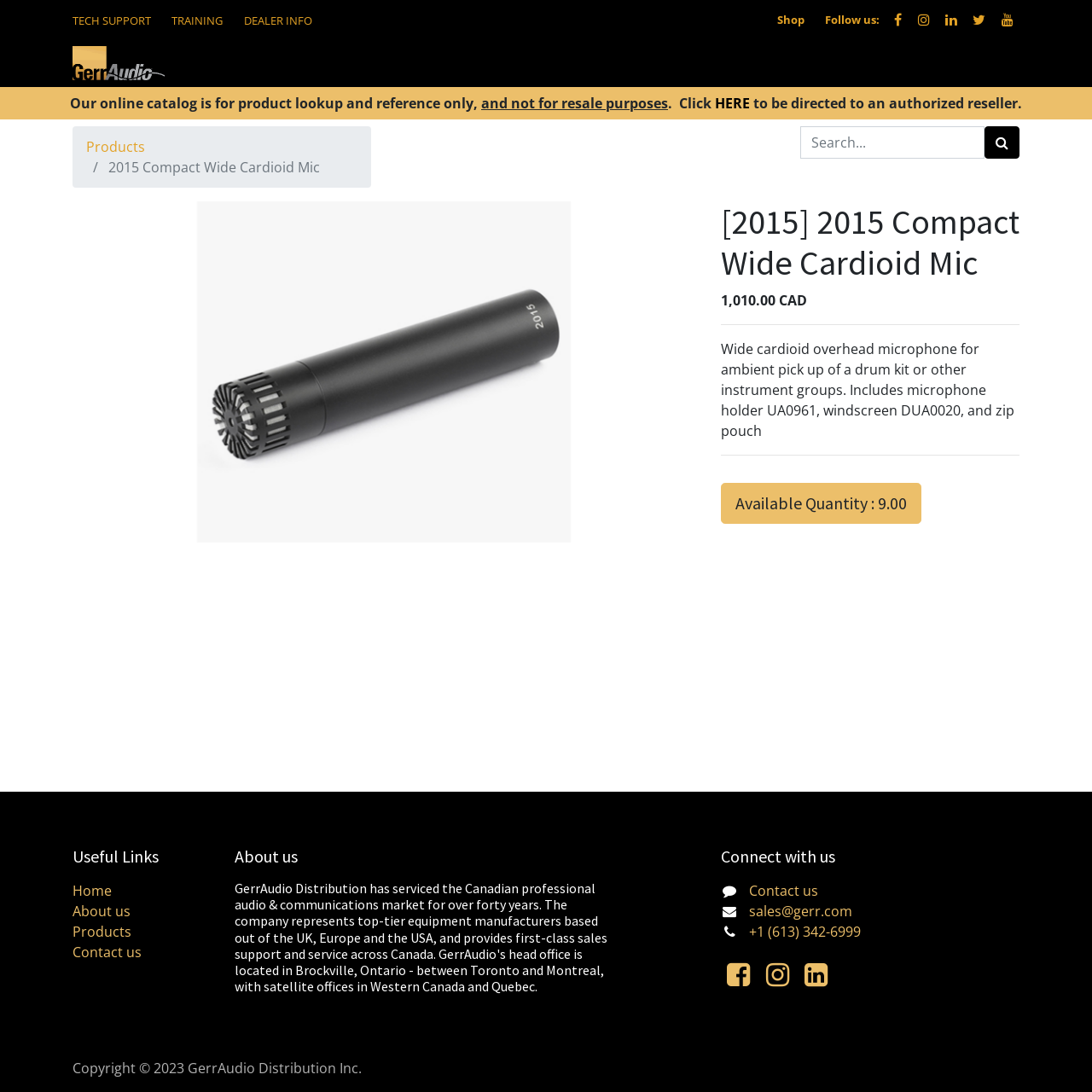What is the price of the 2015 Compact Wide Cardioid Mic?
Please ensure your answer is as detailed and informative as possible.

I found the price of the 2015 Compact Wide Cardioid Mic by looking at the product description section, where it says '1,010.00 CAD' next to the product name.